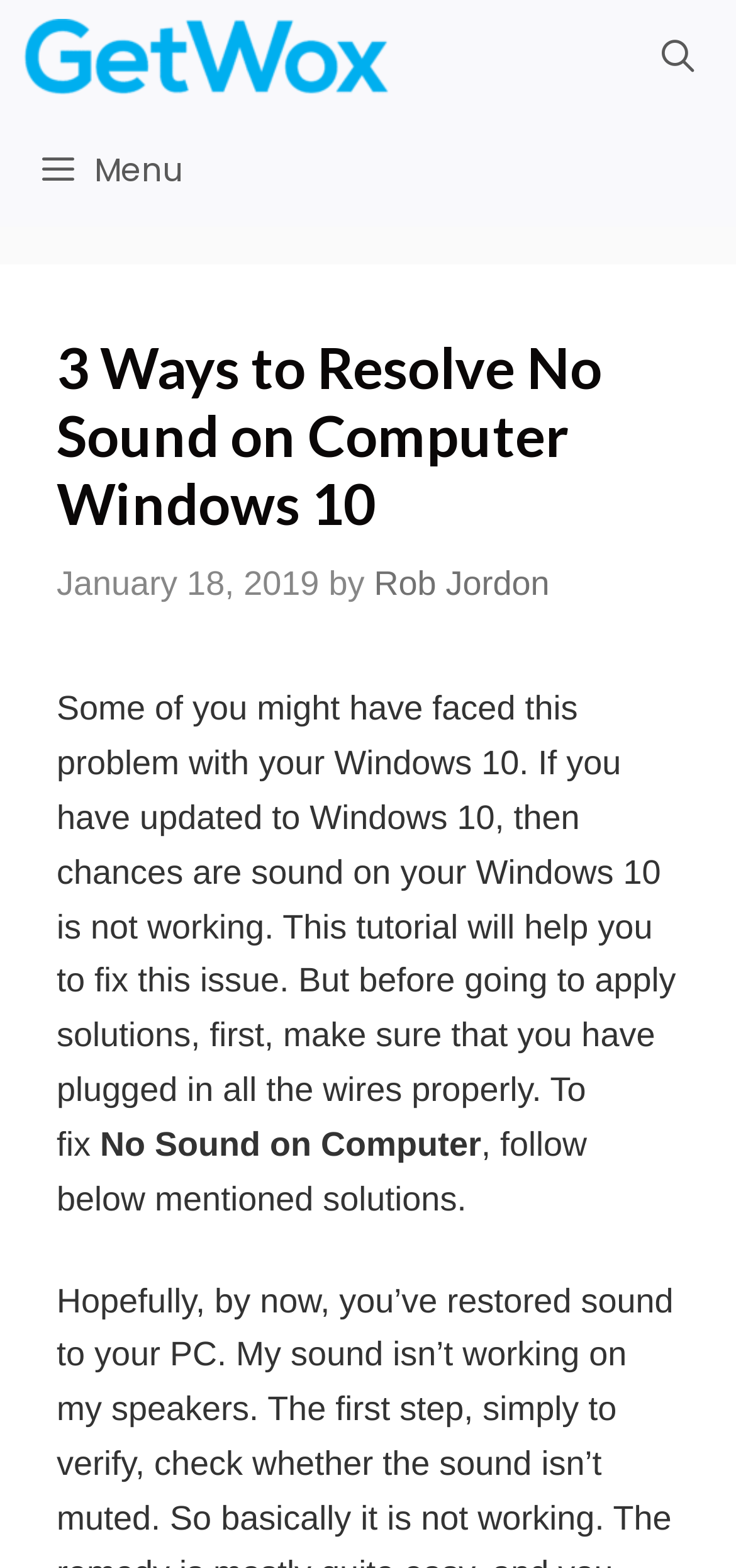What is the problem being addressed in the article?
From the image, respond with a single word or phrase.

No sound on Windows 10